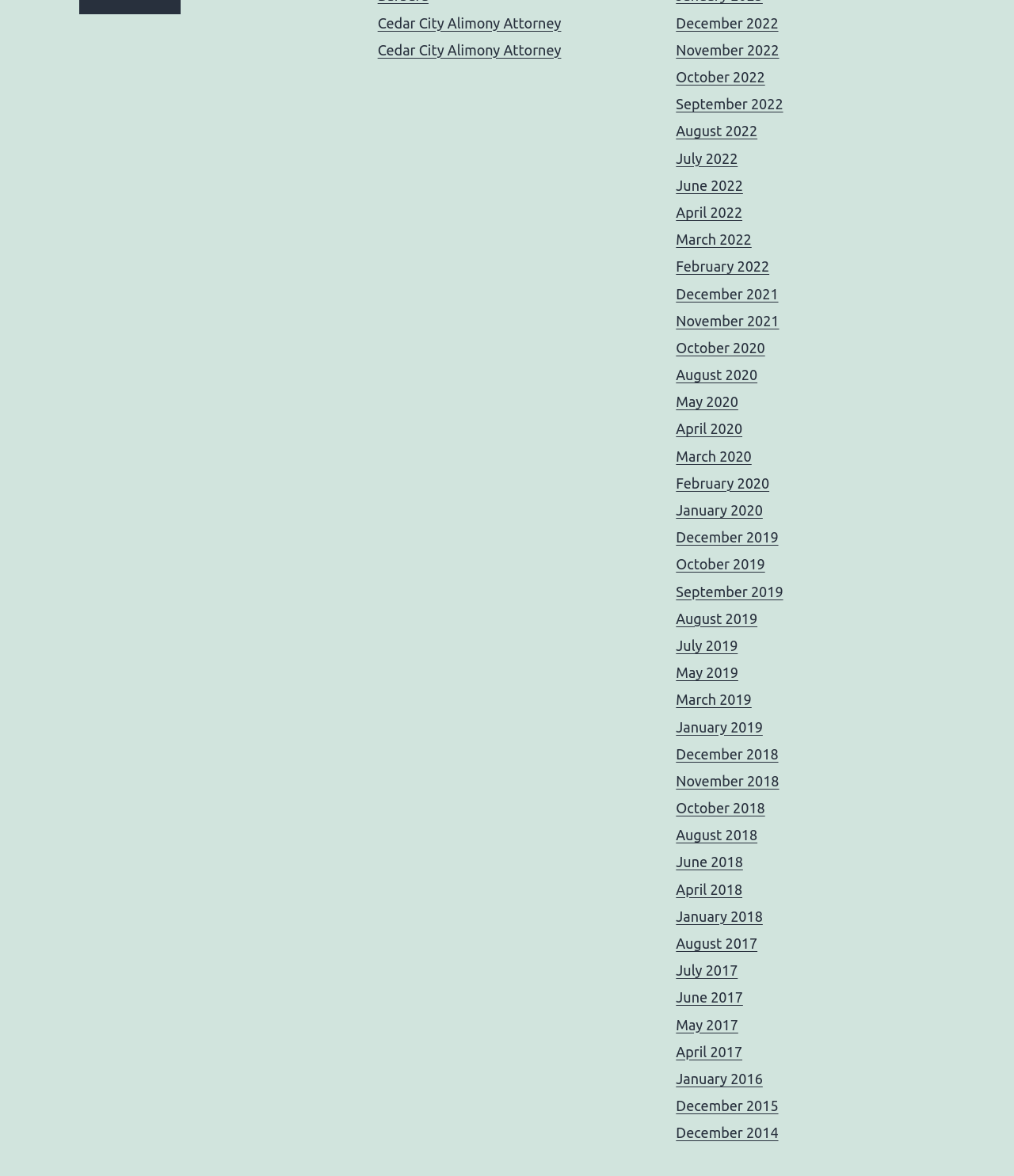Please determine the bounding box of the UI element that matches this description: March 2019. The coordinates should be given as (top-left x, top-left y, bottom-right x, bottom-right y), with all values between 0 and 1.

[0.667, 0.588, 0.741, 0.602]